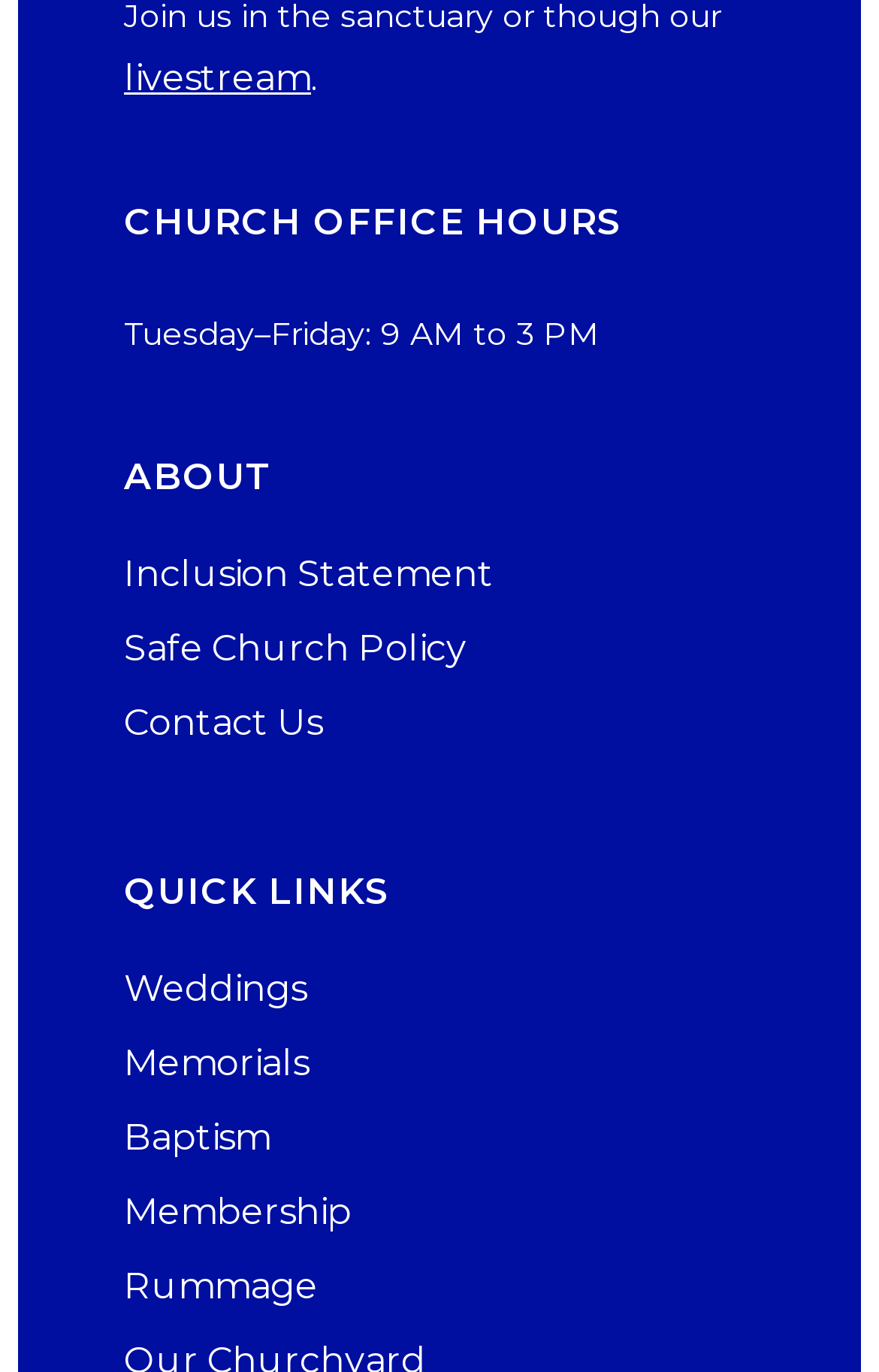Please specify the bounding box coordinates of the clickable section necessary to execute the following command: "explore the rummage page".

[0.141, 0.925, 0.859, 0.951]